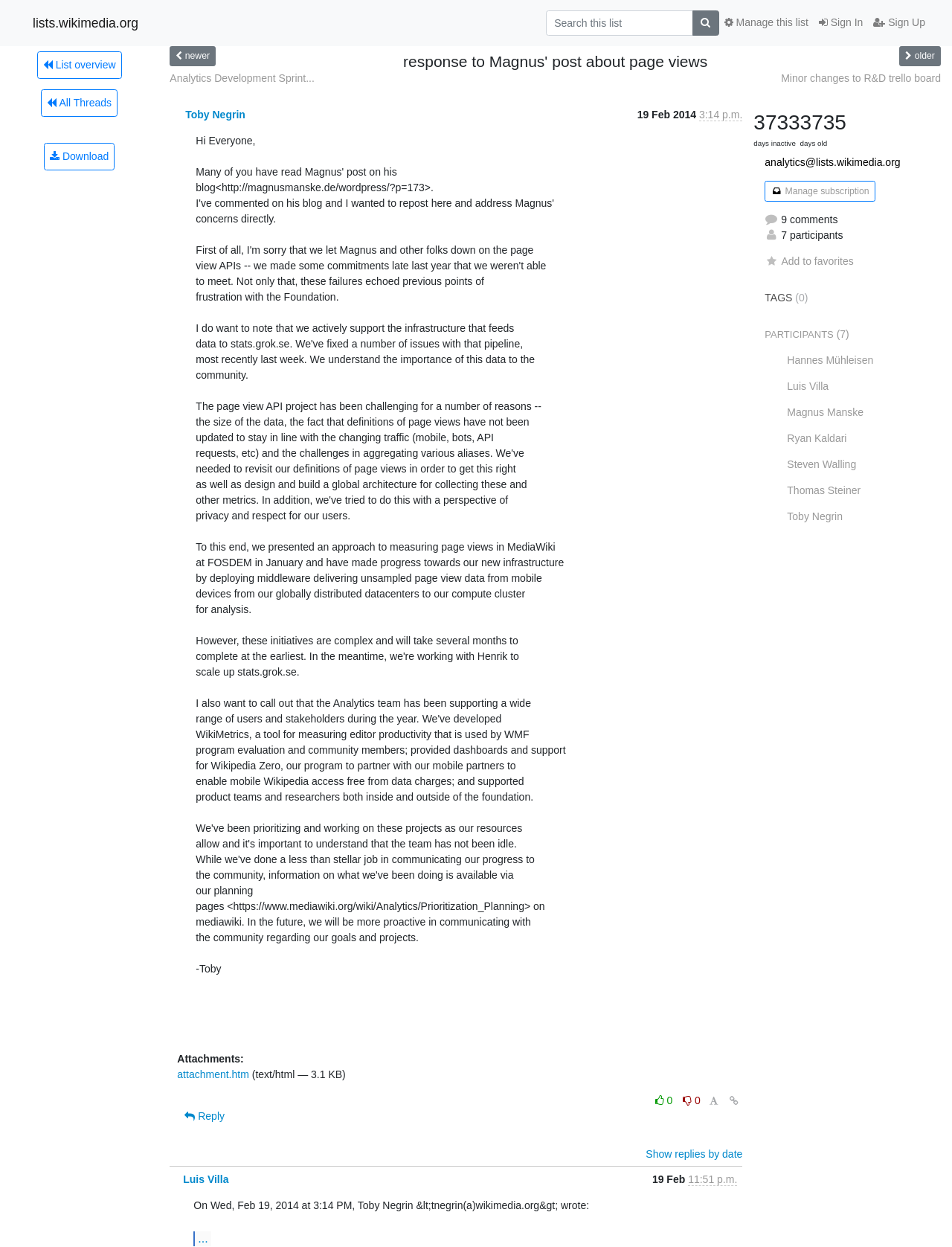Please find the bounding box coordinates (top-left x, top-left y, bottom-right x, bottom-right y) in the screenshot for the UI element described as follows: title="Permalink for this message"

[0.763, 0.876, 0.78, 0.89]